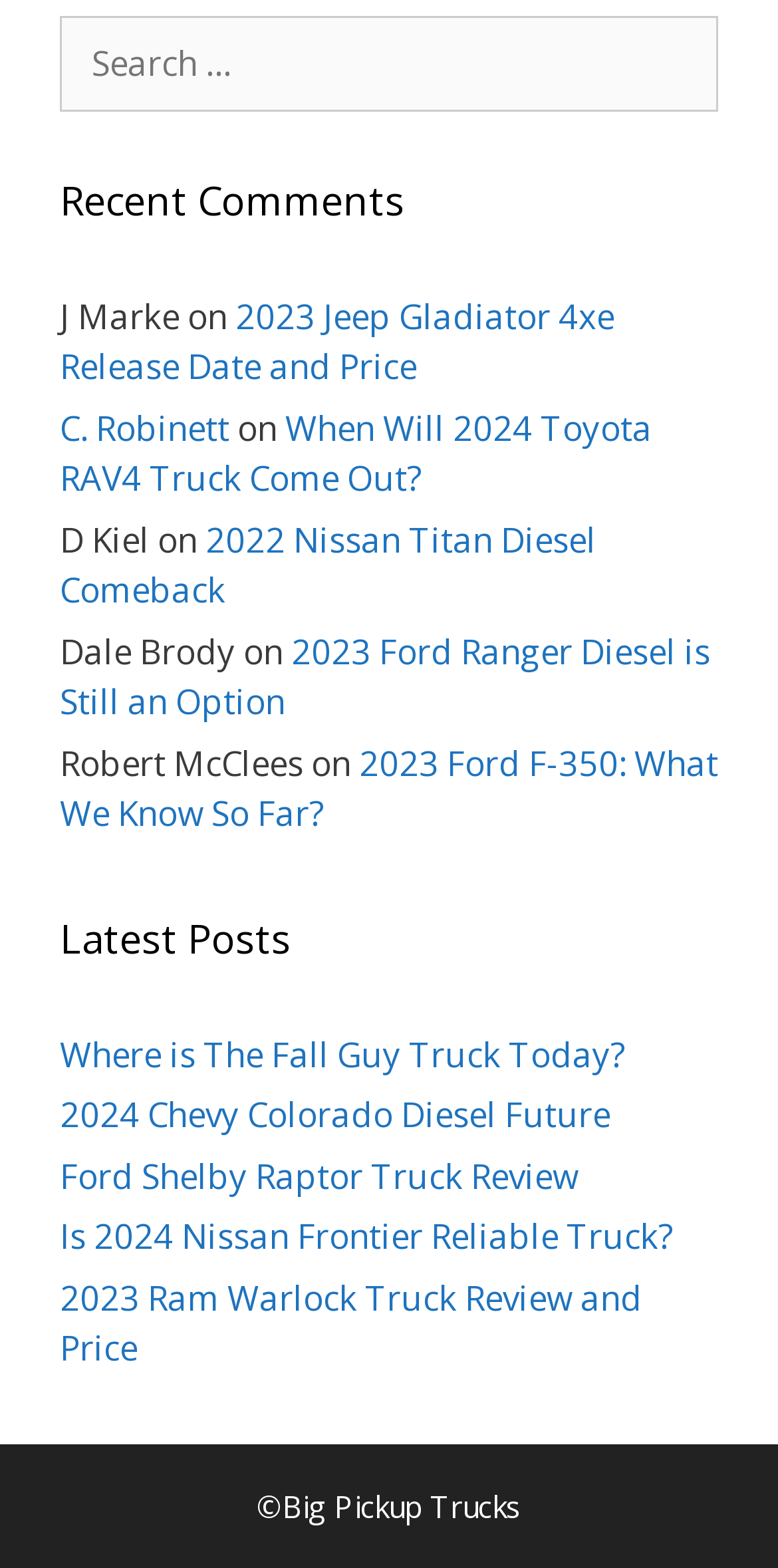Please reply to the following question with a single word or a short phrase:
What is the section title below the search box?

Recent Comments